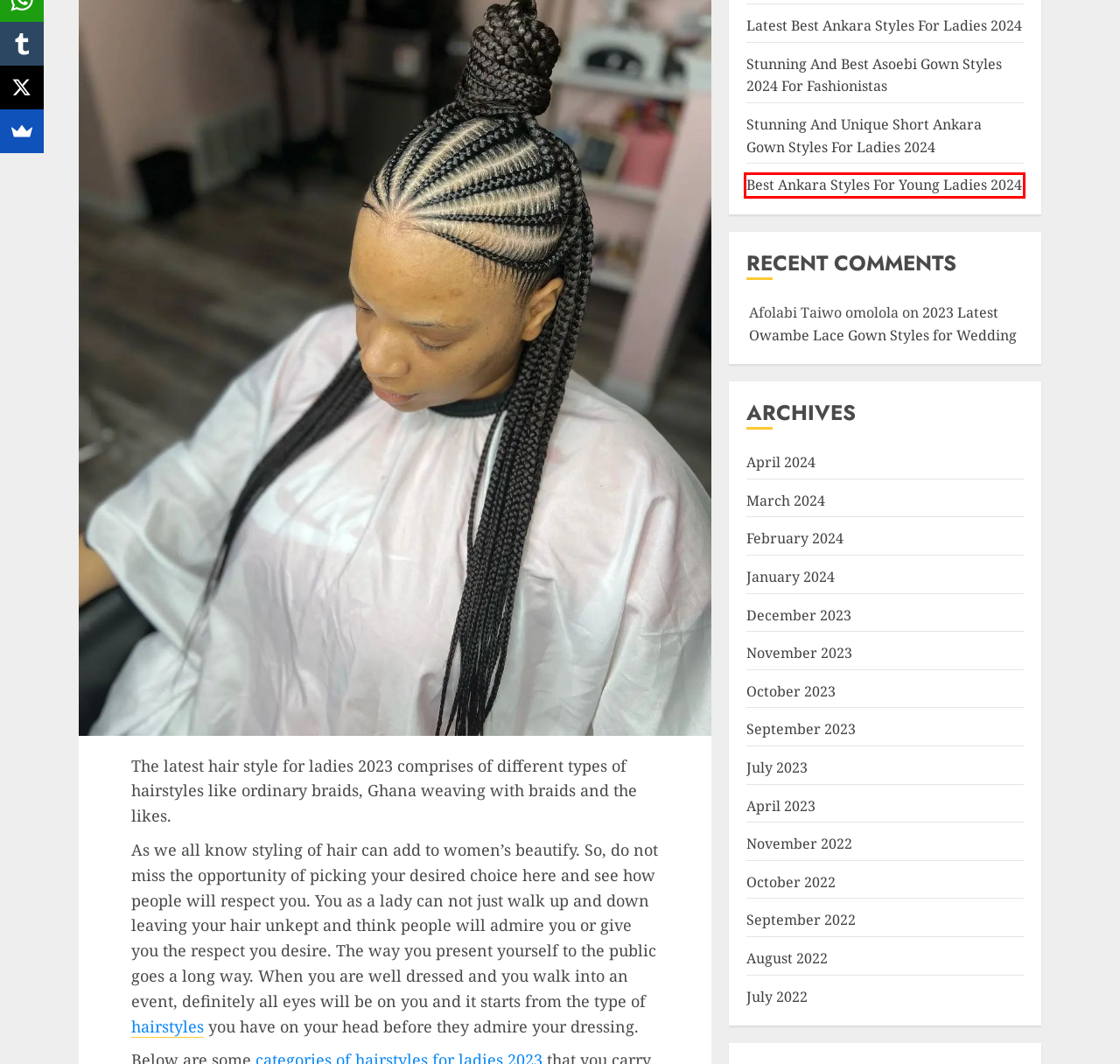You have a screenshot of a webpage with an element surrounded by a red bounding box. Choose the webpage description that best describes the new page after clicking the element inside the red bounding box. Here are the candidates:
A. April, 2023 - suwum
B. 2023 Latest Owambe Lace Gown Styles for Wedding
C. December, 2023 - suwum
D. Stunning And Unique Short Ankara Gown Styles For Ladies 2024
E. Latest Best Ankara Styles For Ladies 2024 - suwum
F. Best Ankara Styles For Young Ladies 2024 - suwum
G. November, 2023 - suwum
H. July, 2022 - suwum

F